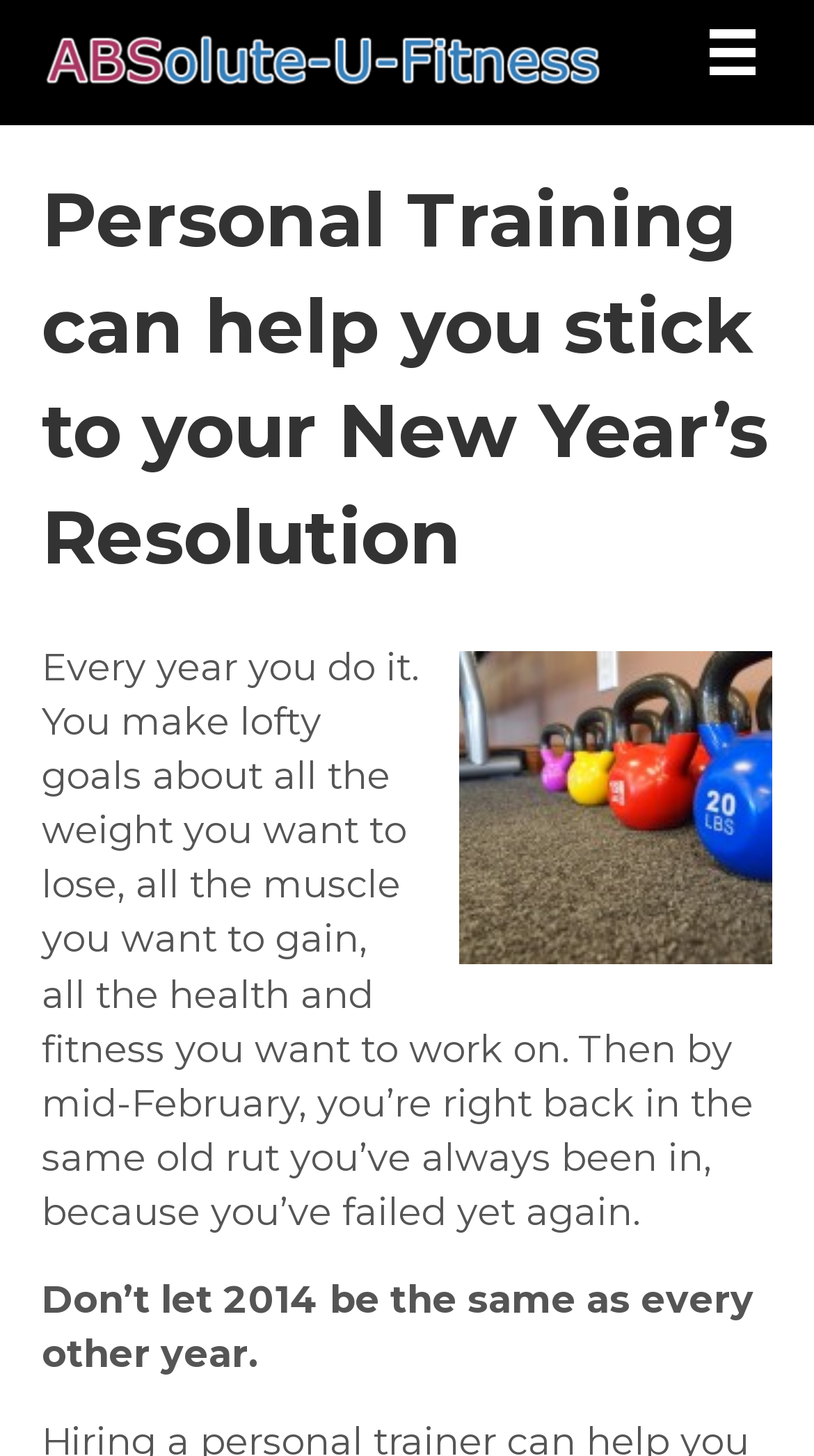Locate the bounding box of the UI element described by: "parent_node: HOME aria-label="Menu"" in the given webpage screenshot.

[0.835, 0.0, 0.965, 0.072]